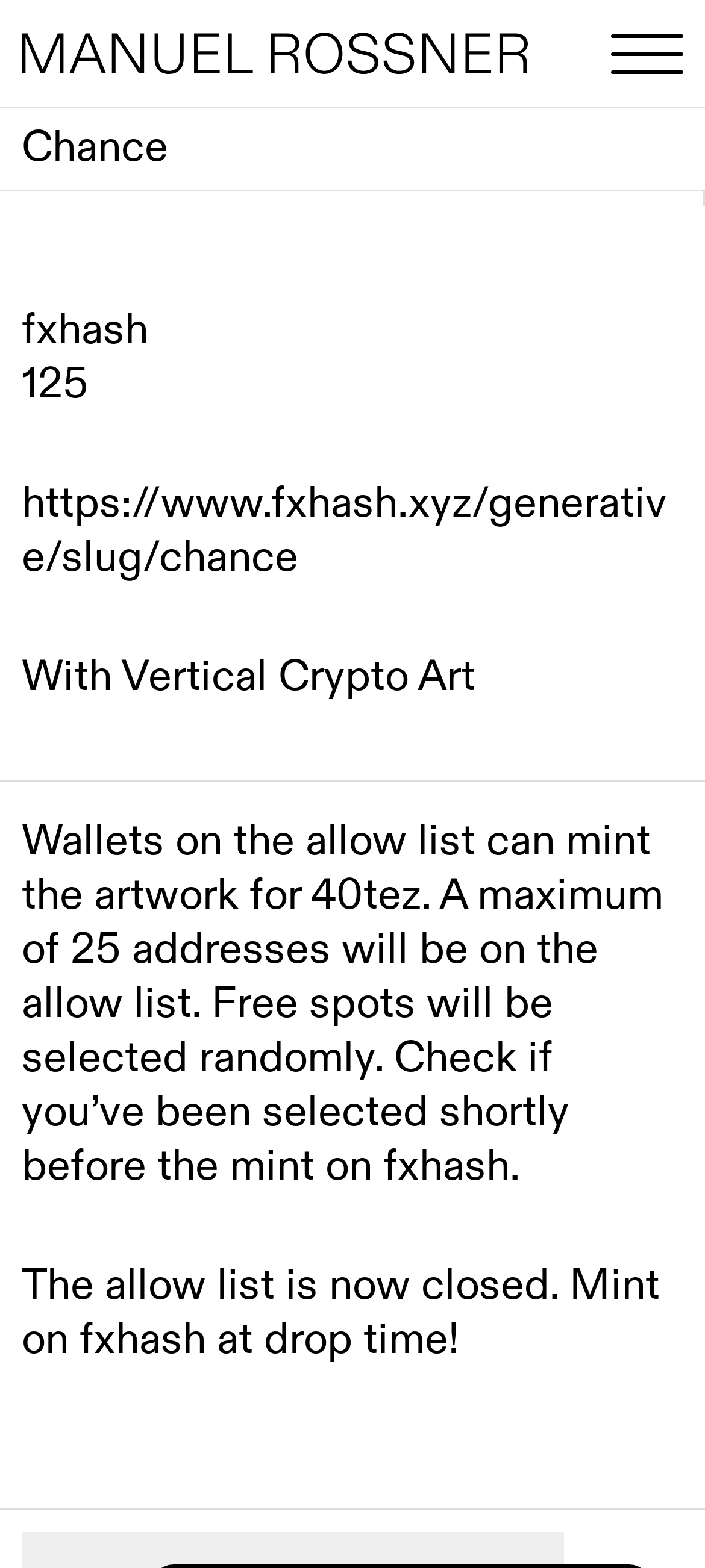Determine the bounding box coordinates for the UI element with the following description: "Vertical Crypto Art". The coordinates should be four float numbers between 0 and 1, represented as [left, top, right, bottom].

[0.172, 0.415, 0.674, 0.45]